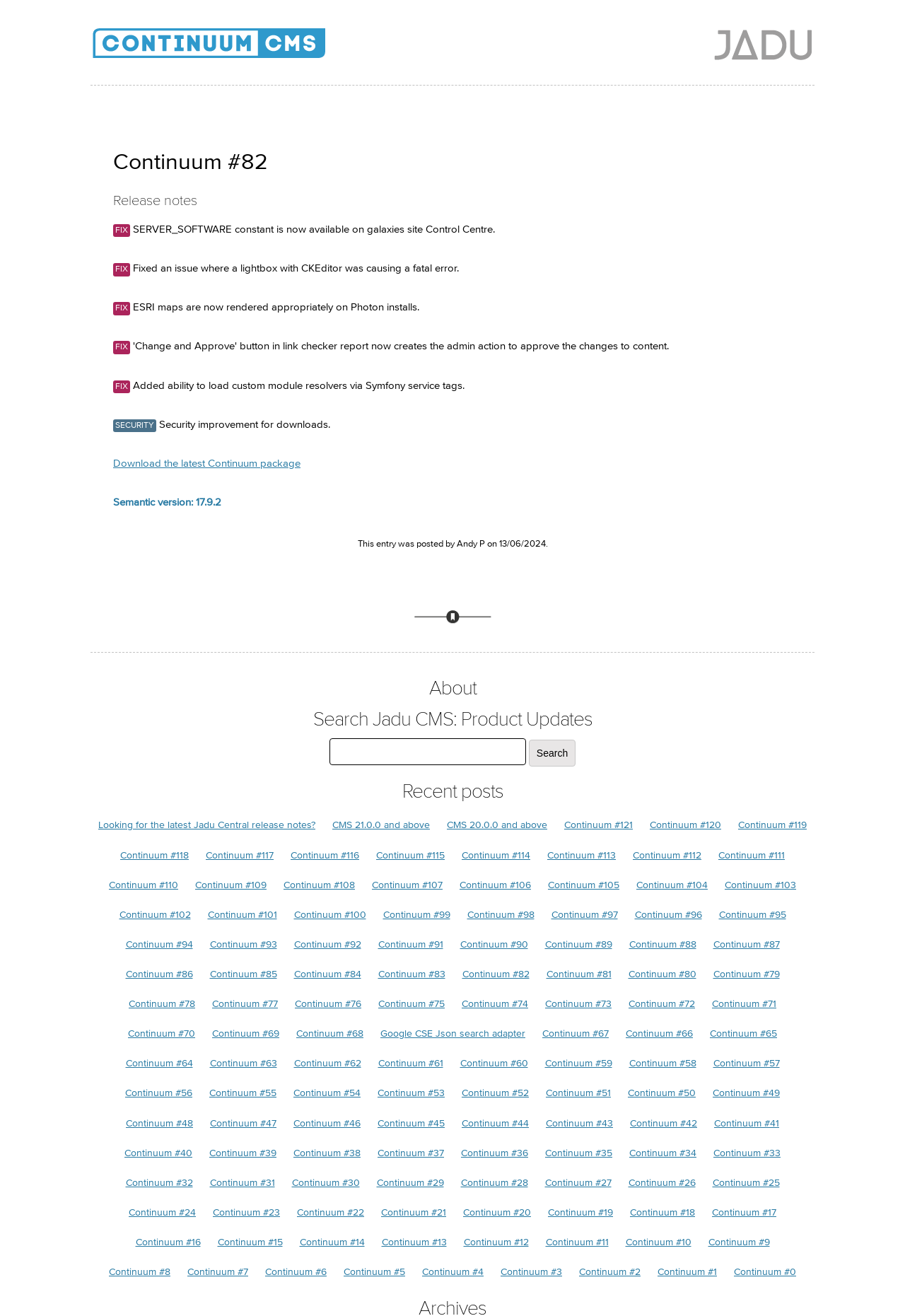Could you determine the bounding box coordinates of the clickable element to complete the instruction: "View the 'Release notes'"? Provide the coordinates as four float numbers between 0 and 1, i.e., [left, top, right, bottom].

[0.125, 0.147, 0.875, 0.159]